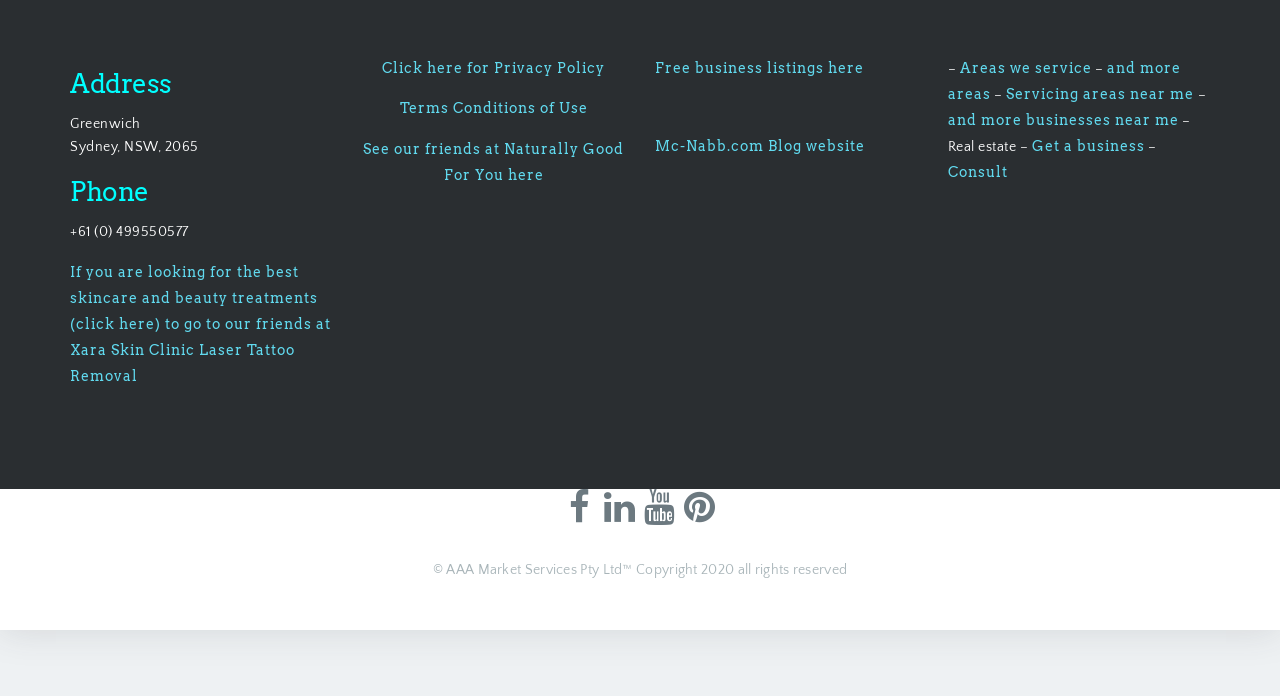What is the address of the business?
Please provide a full and detailed response to the question.

I found the address by looking at the 'Address' heading and the corresponding static text elements, which provide the specific location of the business.